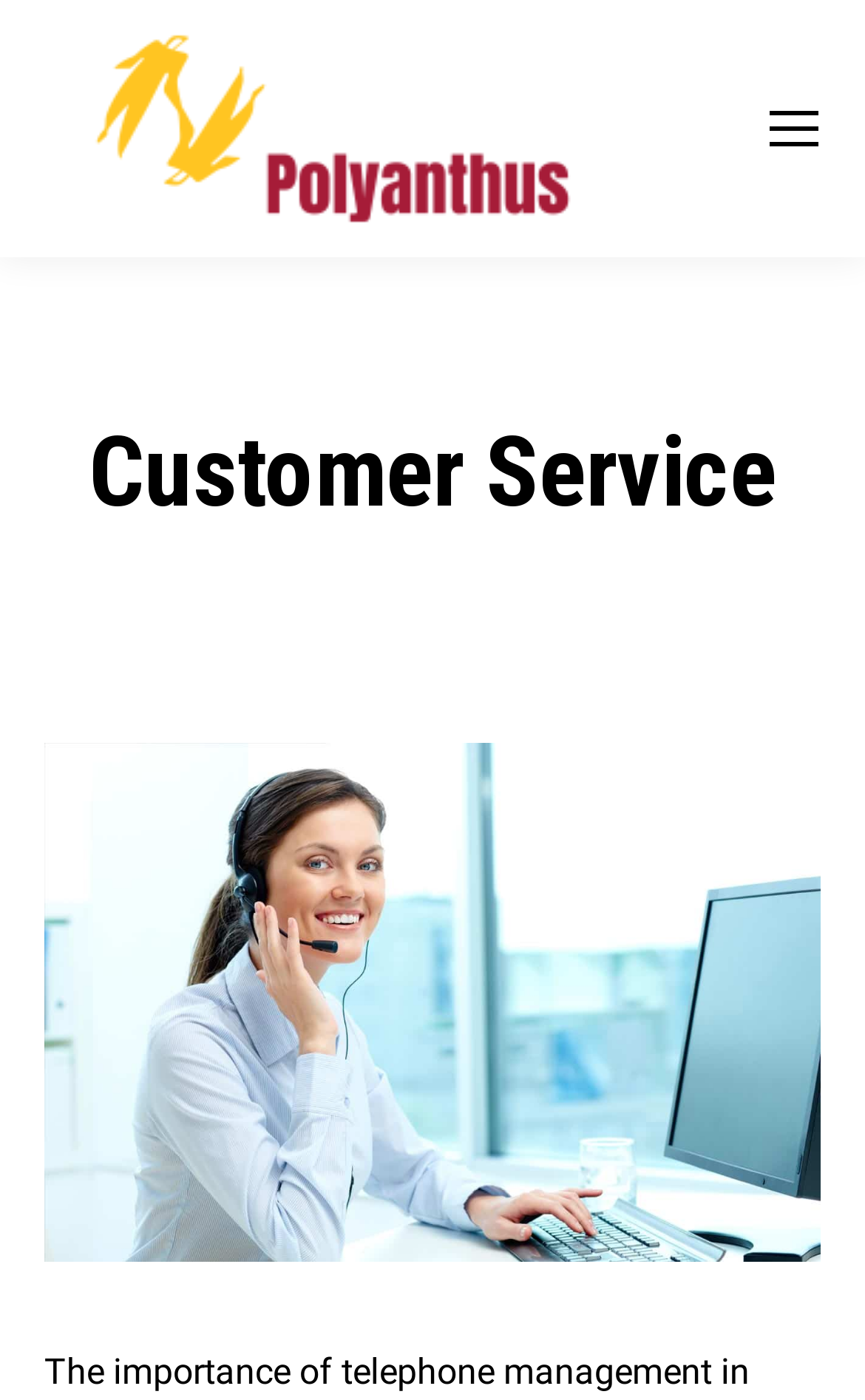Based on the element description, predict the bounding box coordinates (top-left x, top-left y, bottom-right x, bottom-right y) for the UI element in the screenshot: alt="Polyanthus Sales"

[0.051, 0.0, 0.718, 0.184]